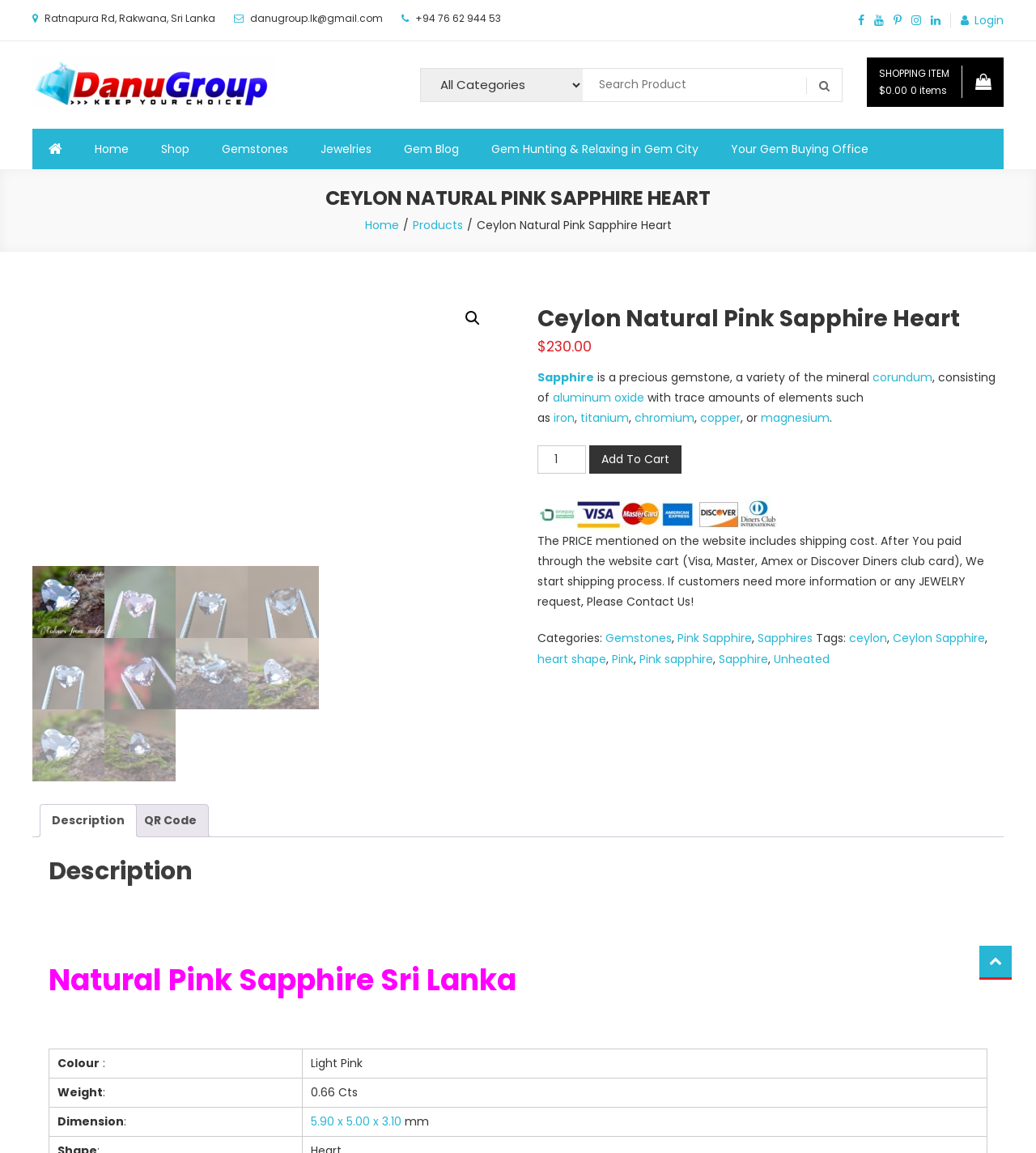What is the company's email address?
Please respond to the question thoroughly and include all relevant details.

The company's email address can be found at the top of the webpage, next to the address and phone number.